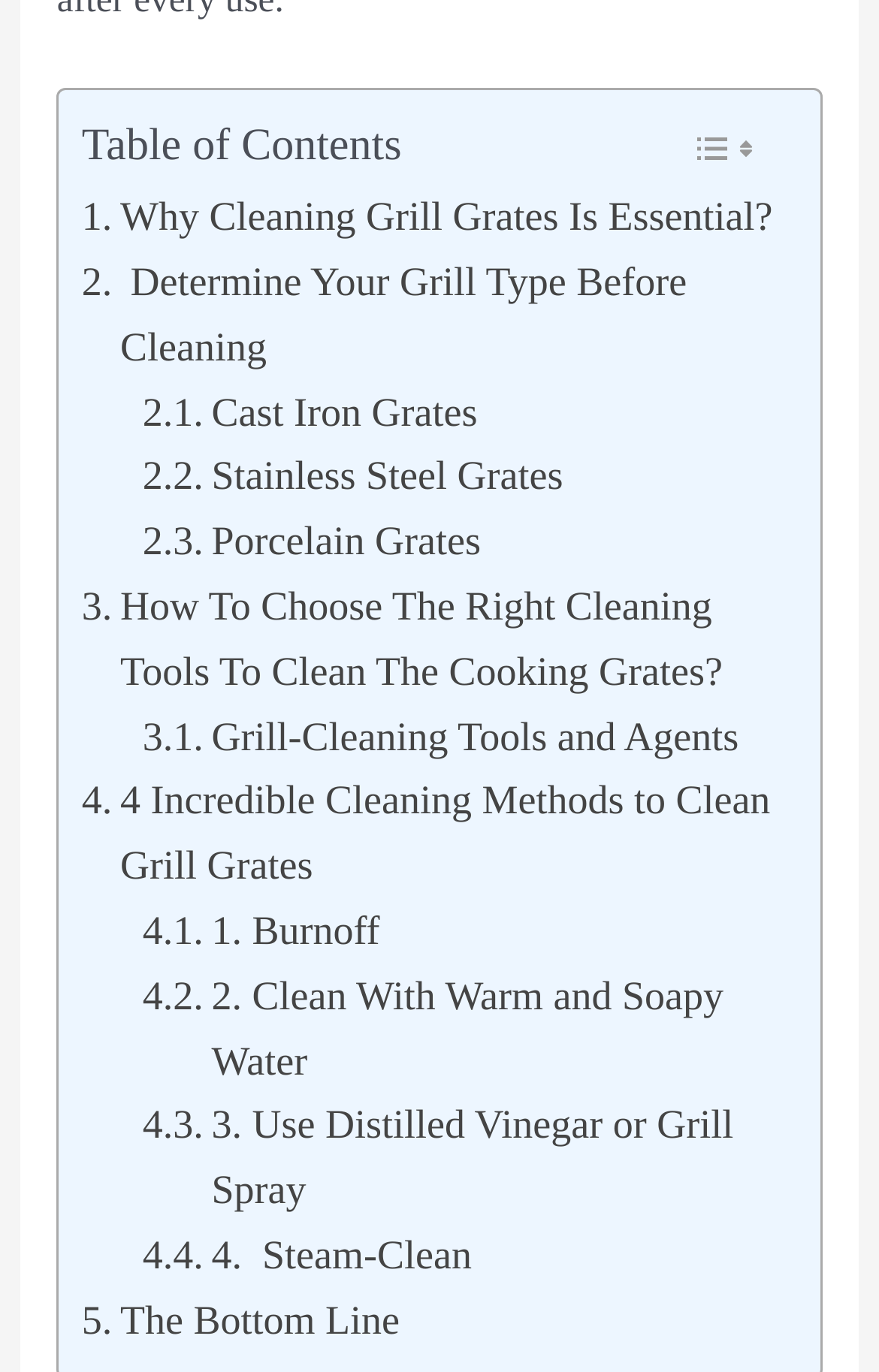Determine the bounding box coordinates of the clickable region to follow the instruction: "Toggle Table of Content".

[0.766, 0.083, 0.881, 0.135]